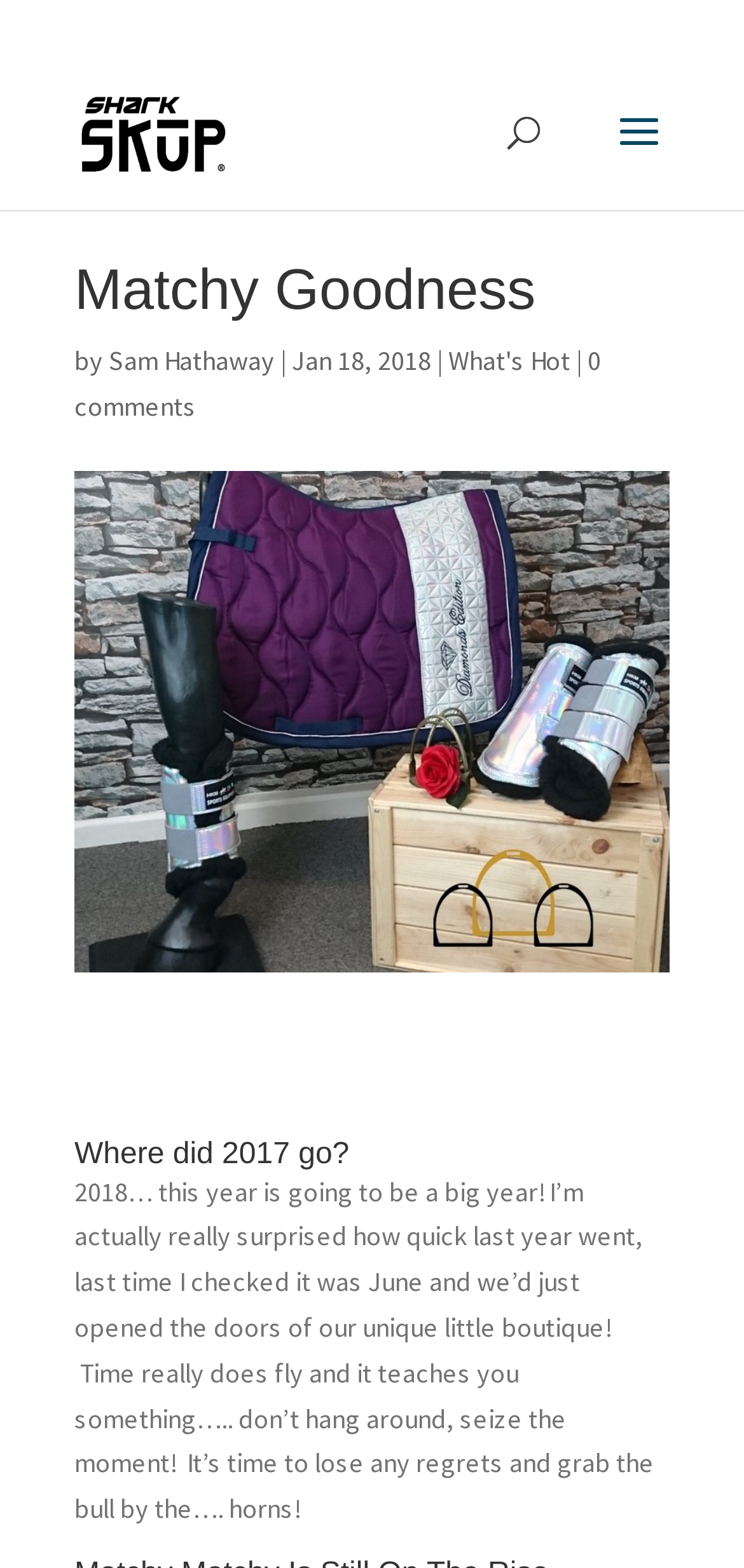Answer the question in one word or a short phrase:
Who is the author of the article?

Sam Hathaway